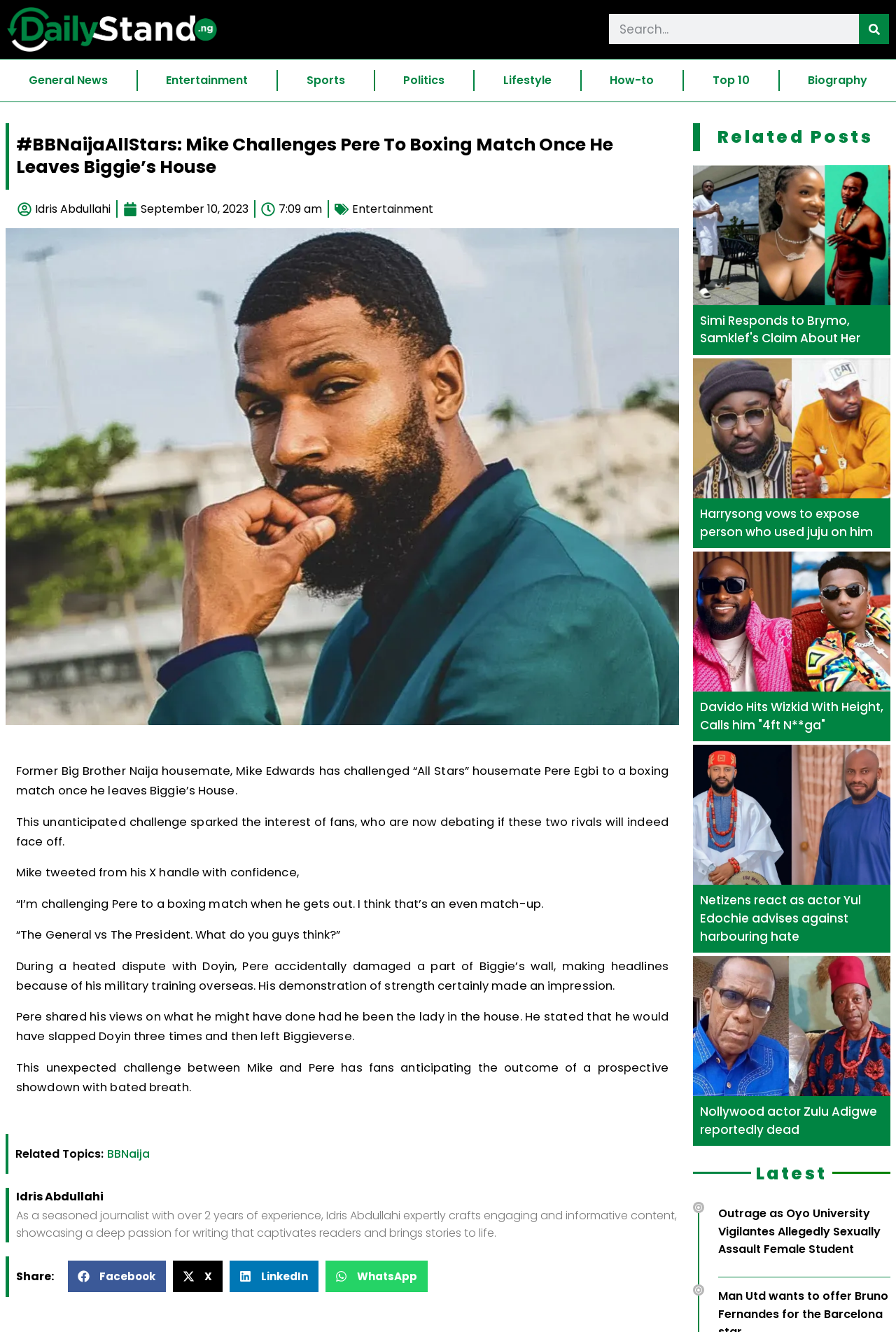Generate a comprehensive description of the contents of the webpage.

The webpage is an article about former Big Brother Naija housemate Mike Edwards challenging Pere Egbi to a boxing match once he leaves Biggie's House. At the top of the page, there is a logo of Daily Stand in the top-left corner, and a search bar in the top-right corner. Below the search bar, there are links to different categories such as General News, Entertainment, Sports, Politics, Lifestyle, How-to, Top 10, and Biography.

The main article is divided into several sections. The title of the article is prominently displayed at the top, followed by the author's name, Idris Abdullahi, and the date and time of publication. Below the title, there is a large image of Mike Edwards.

The article itself is a series of paragraphs that describe the challenge issued by Mike Edwards to Pere Egbi. The text explains that Mike tweeted about the challenge, and that Pere had previously demonstrated his strength during a dispute with Doyin. The article also mentions that fans are eagerly anticipating the outcome of a prospective showdown between the two.

At the bottom of the article, there are links to related topics, including BBNaija and Idris Abdullahi. There are also buttons to share the article on Facebook, Twitter, LinkedIn, and WhatsApp.

To the right of the article, there is a section titled "Related Posts" that lists several other articles, each with a title and an image. The articles appear to be about various celebrities, including Simi, Brymo, Samklef, Harrysong, Davido, Wizkid, Yul Edochie, and Zulu Adigwe.

At the very bottom of the page, there is a section titled "Latest" that lists another article about Oyo University Vigilantes allegedly sexually assaulting a female student.